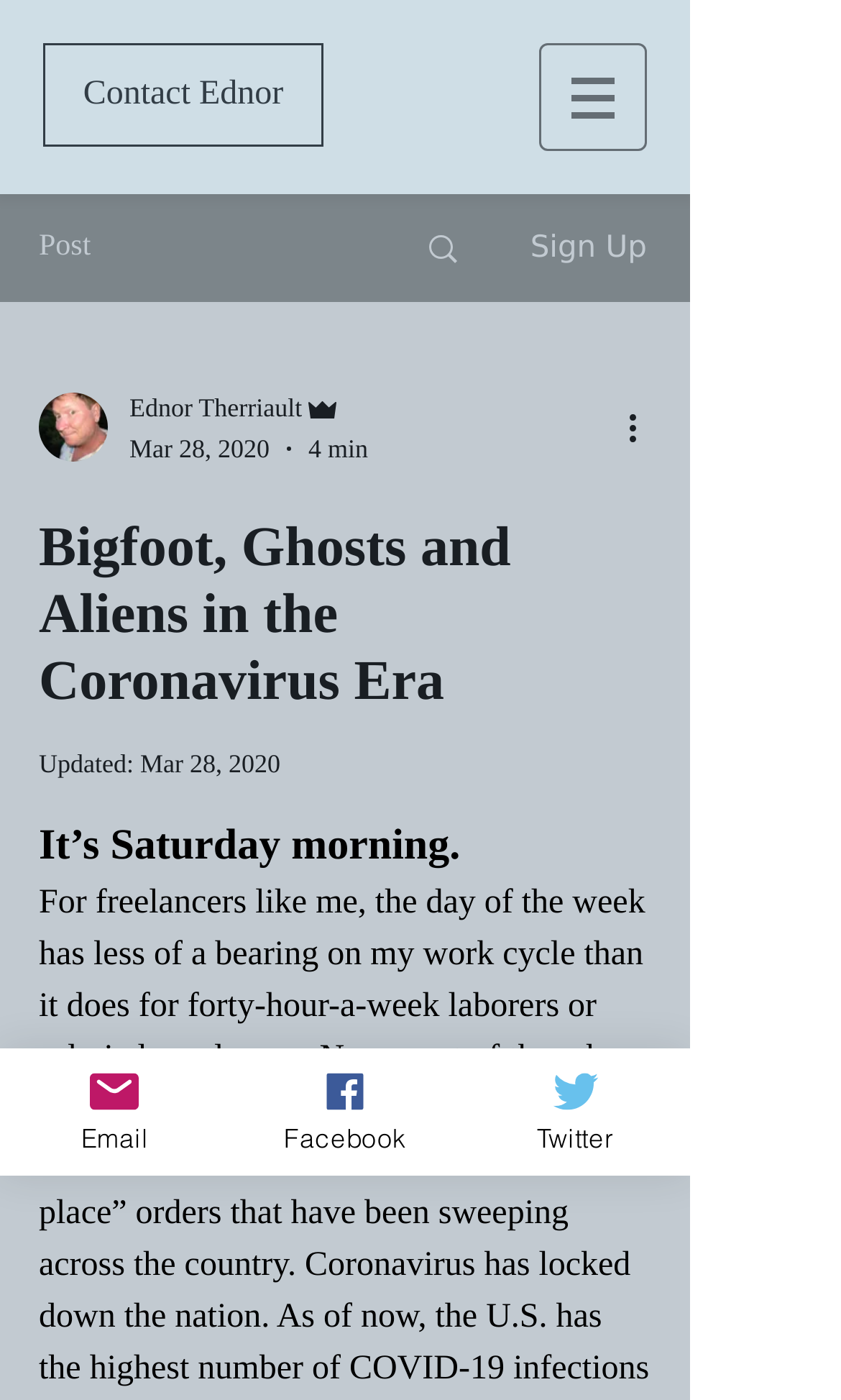Identify the bounding box of the HTML element described here: "(さらに…)". Provide the coordinates as four float numbers between 0 and 1: [left, top, right, bottom].

None